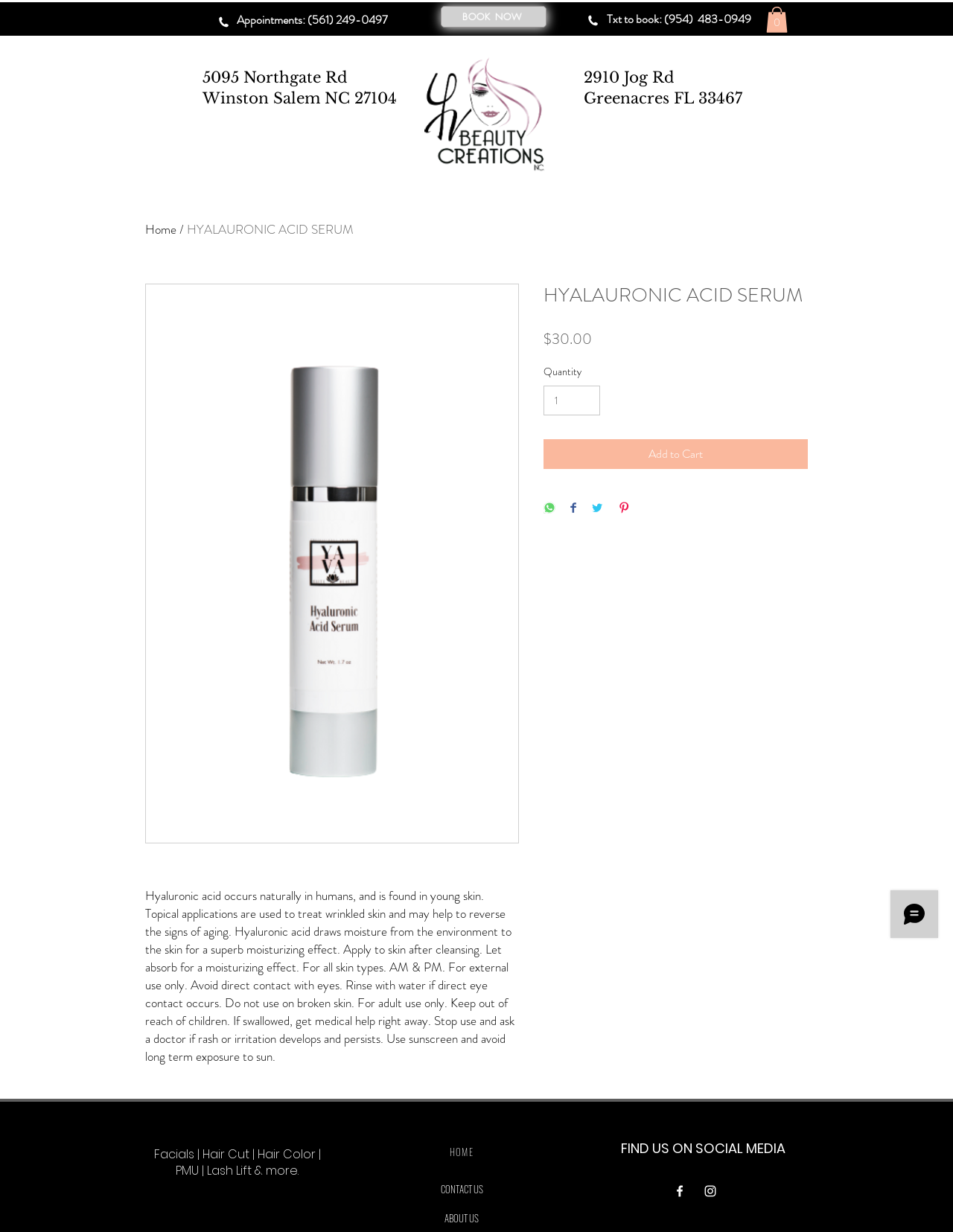Kindly determine the bounding box coordinates of the area that needs to be clicked to fulfill this instruction: "Click the 'BOOK NOW' link".

[0.462, 0.005, 0.573, 0.022]